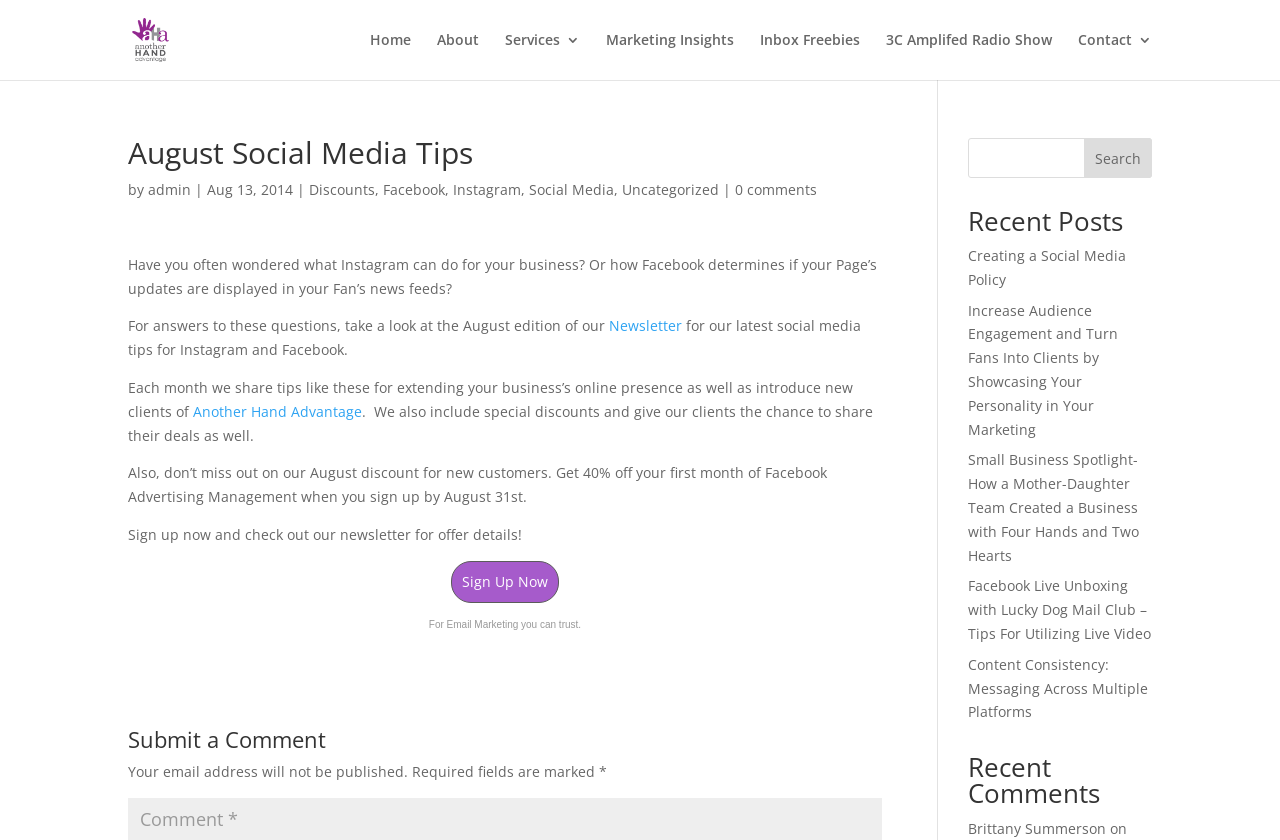Provide the bounding box coordinates of the section that needs to be clicked to accomplish the following instruction: "View recent posts."

[0.756, 0.248, 0.9, 0.29]